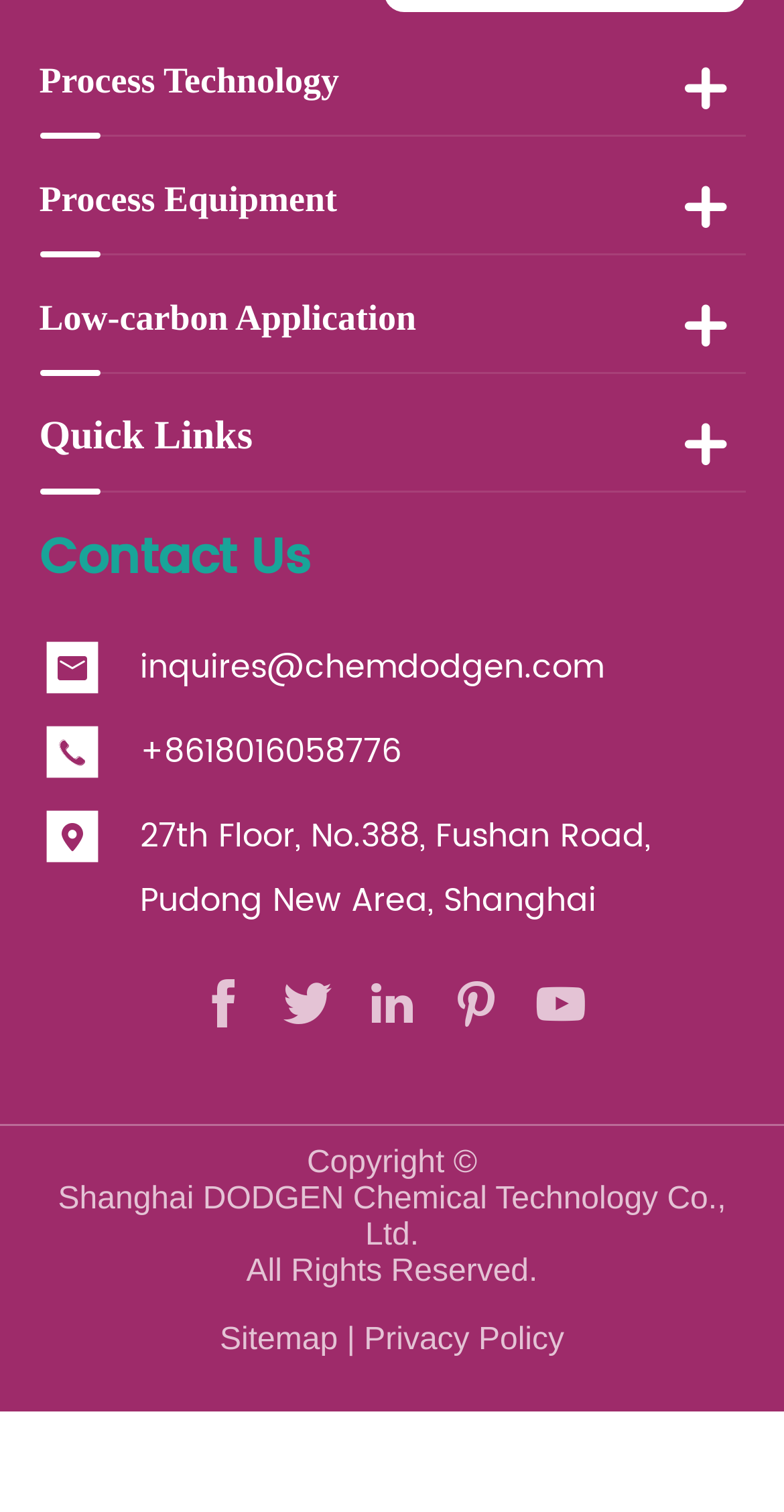Using the information in the image, could you please answer the following question in detail:
What is the company's name?

The company's name can be found at the bottom of the page, in the copyright section, where there is a link with the text 'Shanghai DODGEN Chemical Technology Co., Ltd.'.